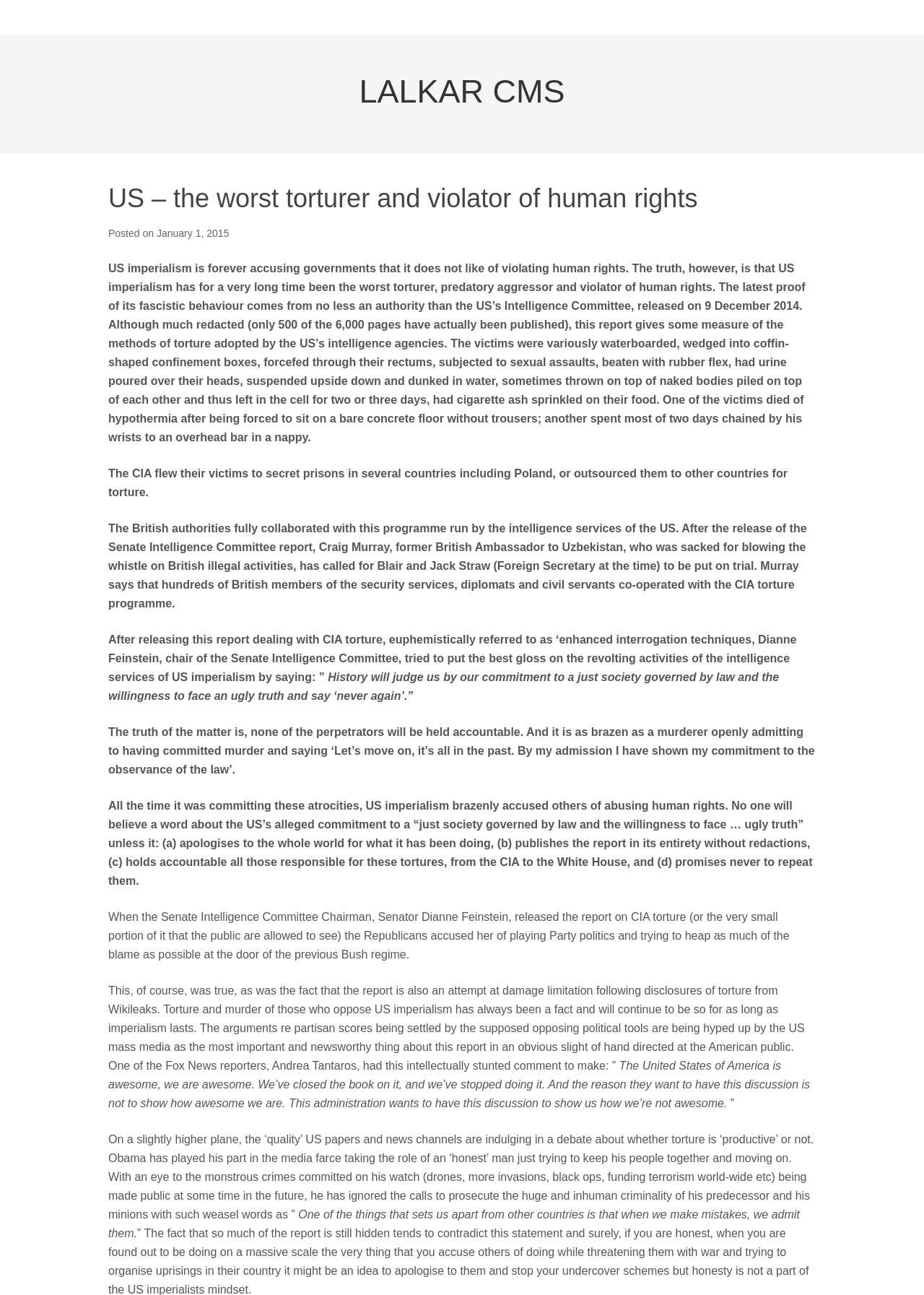Respond concisely with one word or phrase to the following query:
What is the name of the CMS used on this website?

LALKAR CMS